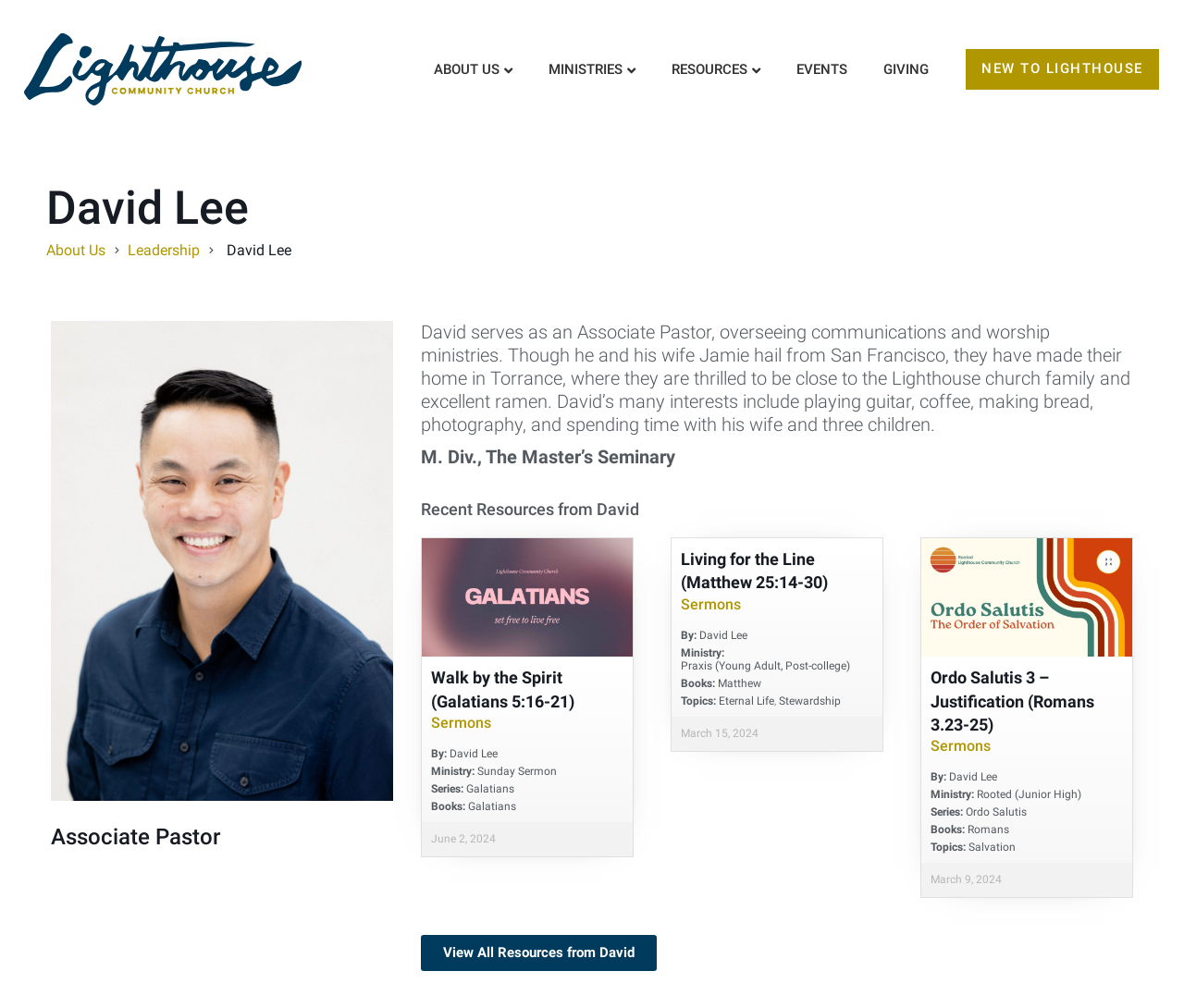What is David Lee's role at Lighthouse Community Church?
Please answer the question with a single word or phrase, referencing the image.

Associate Pastor